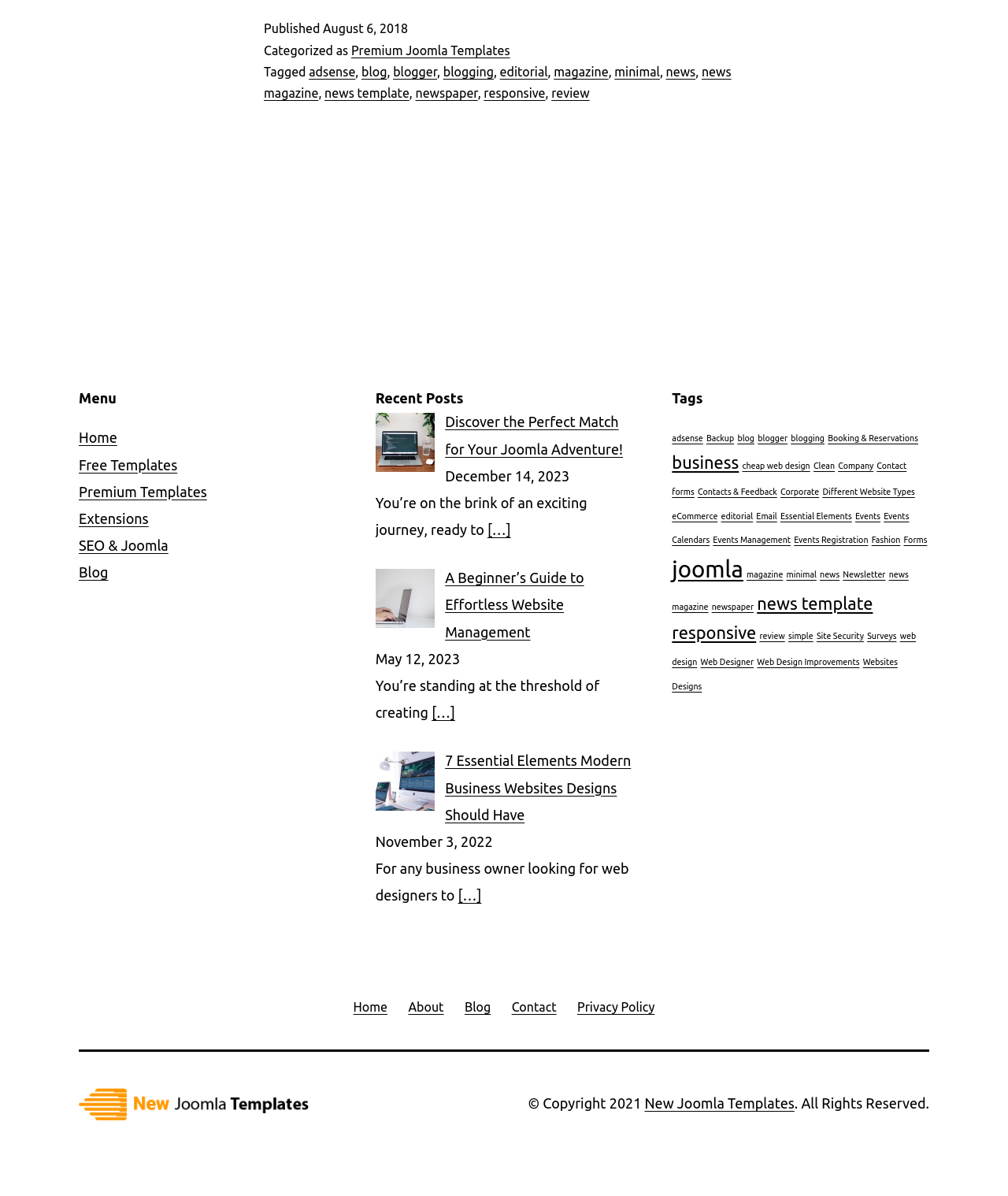Can you find the bounding box coordinates of the area I should click to execute the following instruction: "View the 'Recent Posts'"?

[0.372, 0.325, 0.628, 0.341]